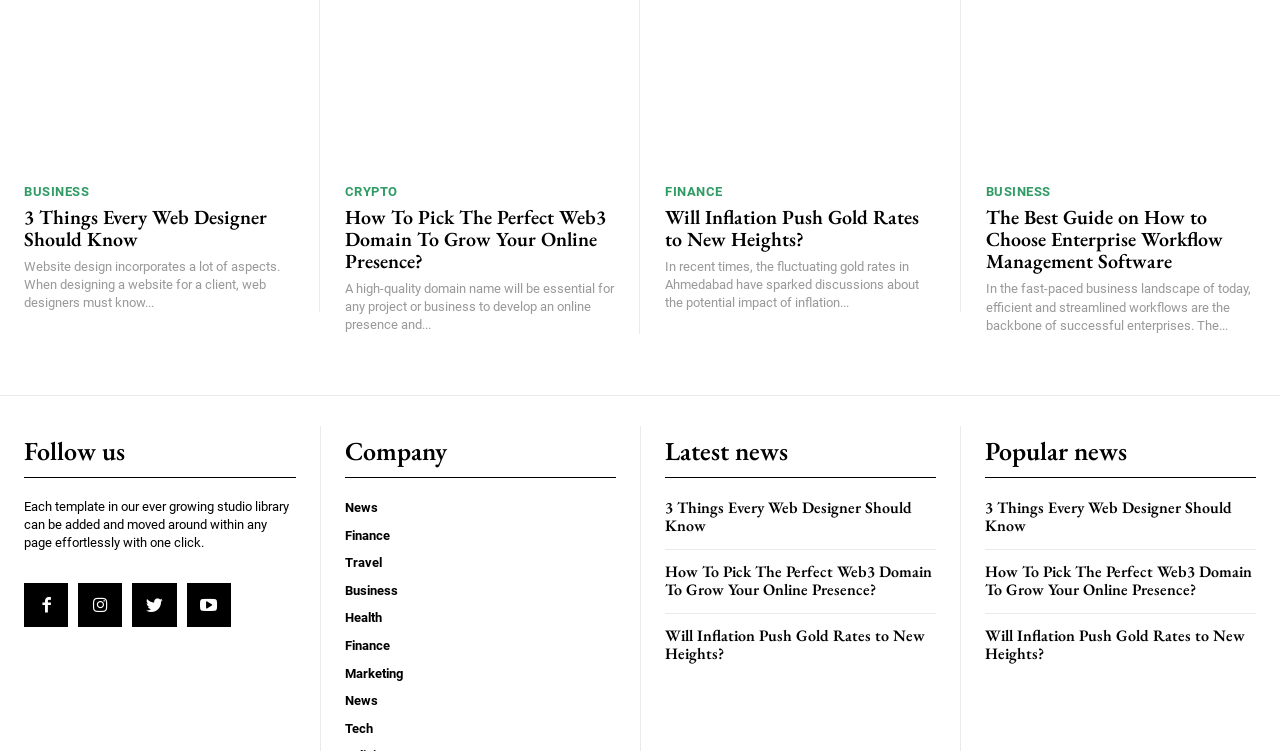Specify the bounding box coordinates of the area that needs to be clicked to achieve the following instruction: "Explore the Company section".

[0.27, 0.58, 0.349, 0.622]